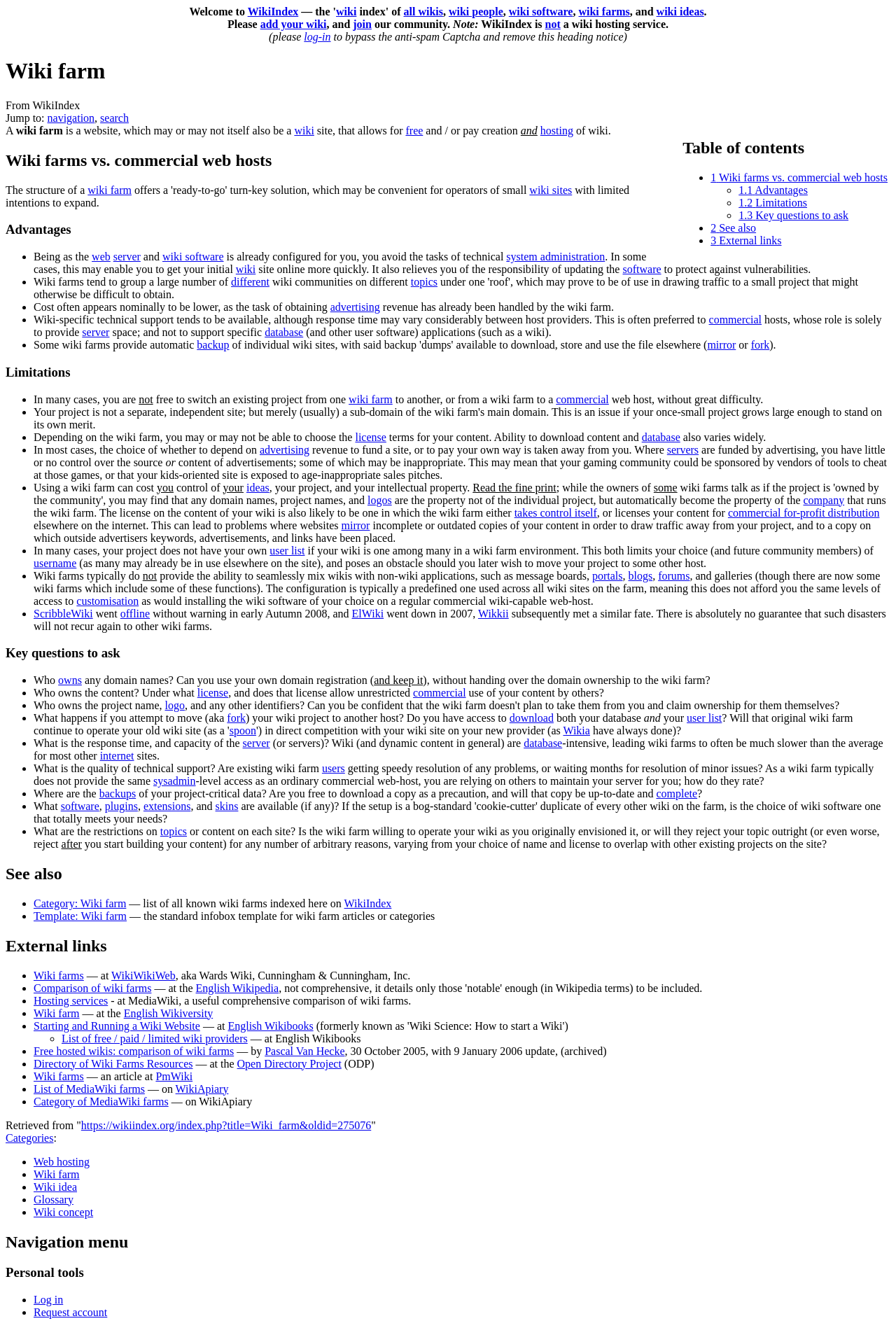What can be found on a wiki farm?
Please elaborate on the answer to the question with detailed information.

Based on the webpage content, a wiki farm tends to group a large number of different wiki communities on different topics, which means users can find various wiki sites on various subjects on a wiki farm.